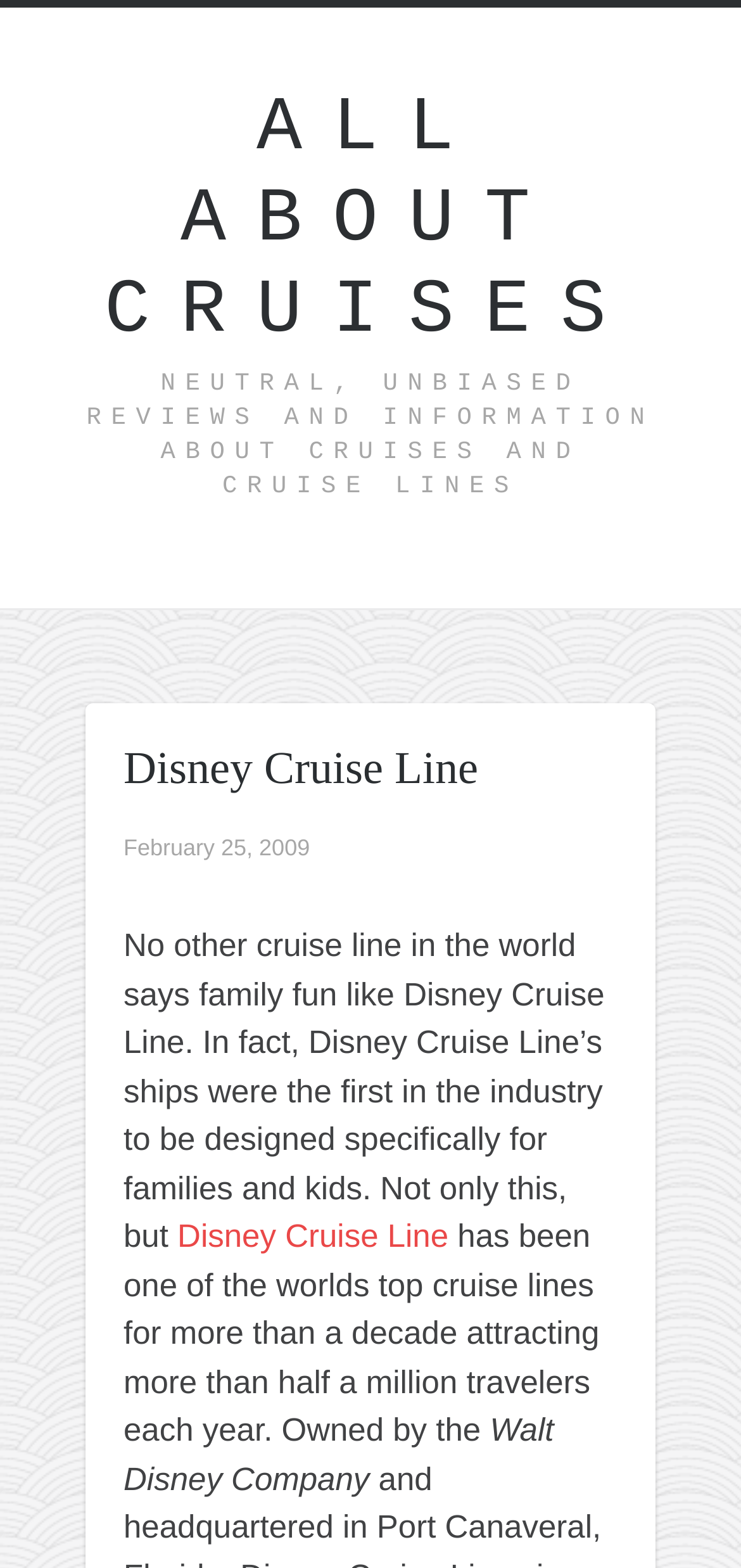Analyze the image and answer the question with as much detail as possible: 
Who owns Disney Cruise Line?

The ownership of Disney Cruise Line is mentioned in the StaticText element, which states that it is owned by the Walt Disney Company.